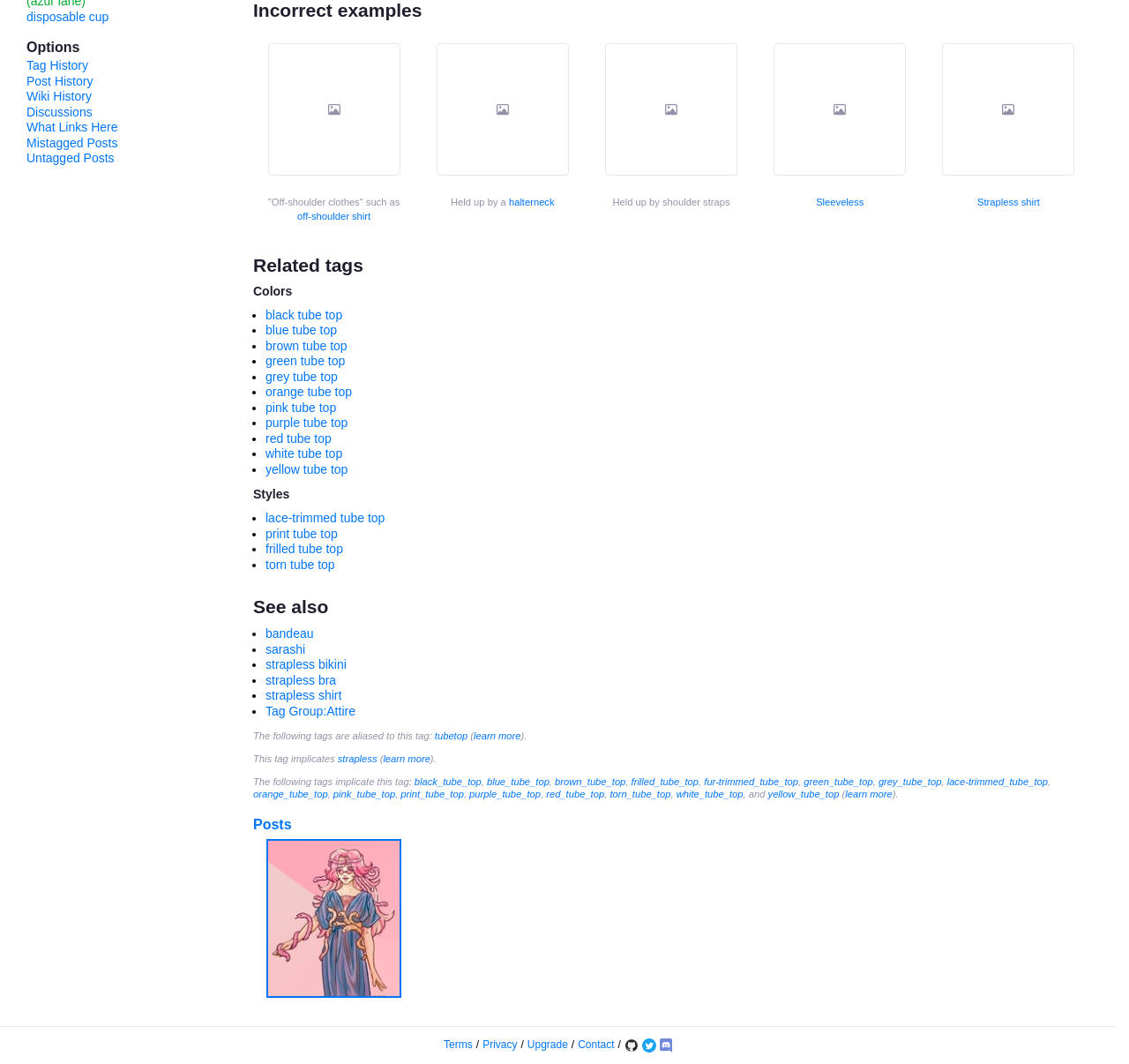Provide the bounding box coordinates of the UI element that matches the description: "Lost your password?".

None